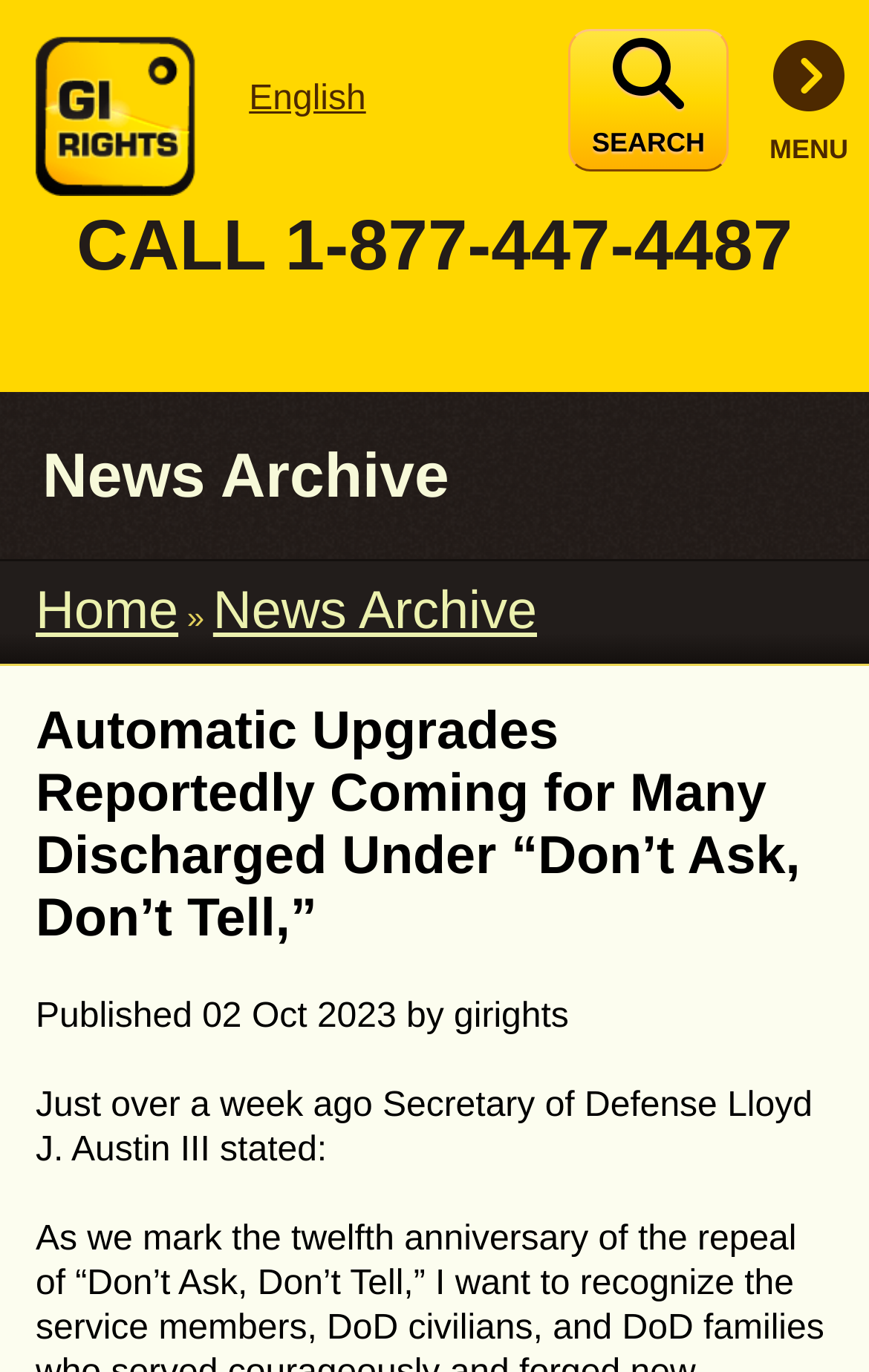Identify the bounding box coordinates for the UI element described as: "recover". The coordinates should be provided as four floats between 0 and 1: [left, top, right, bottom].

None